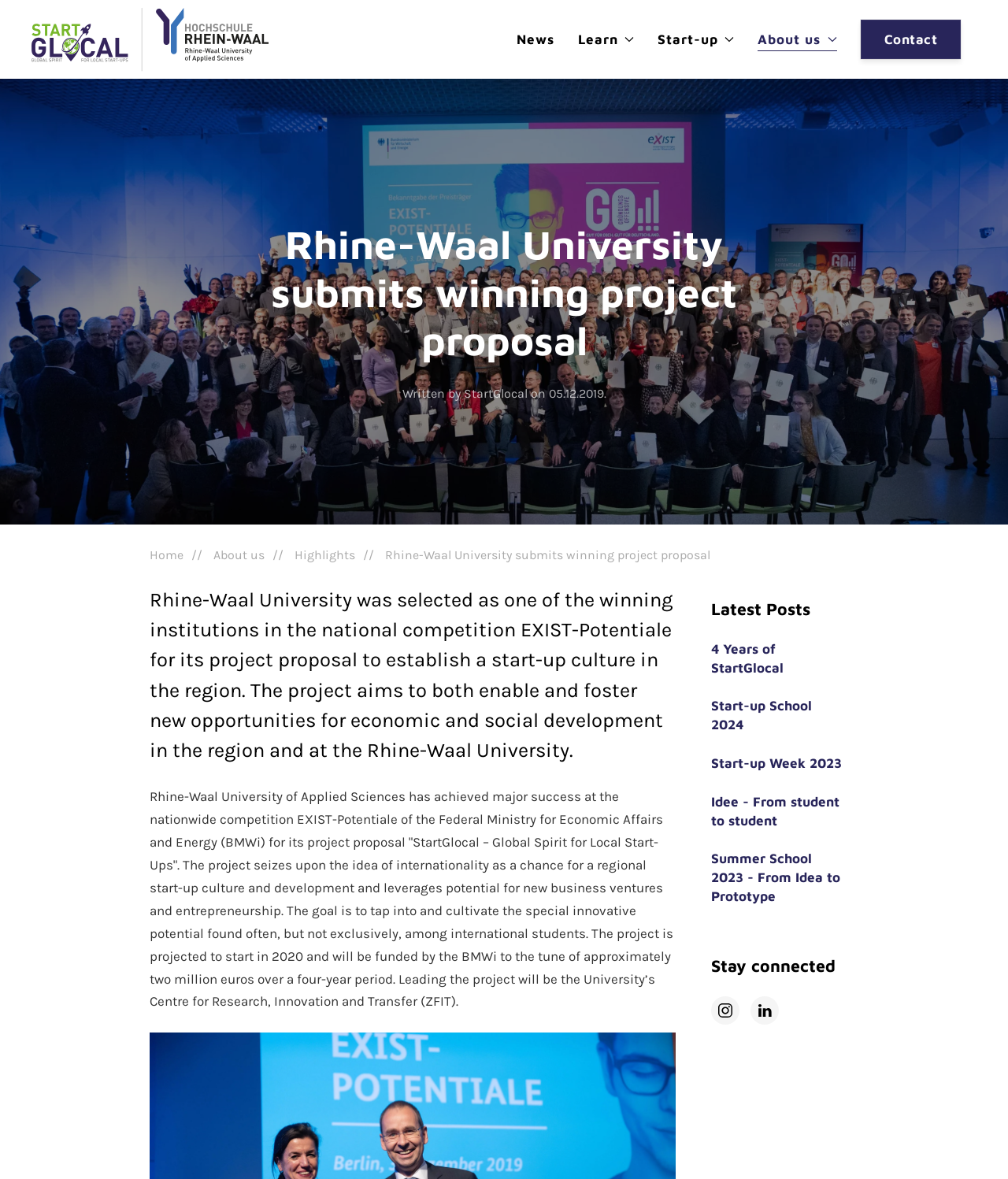Please extract the webpage's main title and generate its text content.

Rhine-Waal University submits winning project proposal